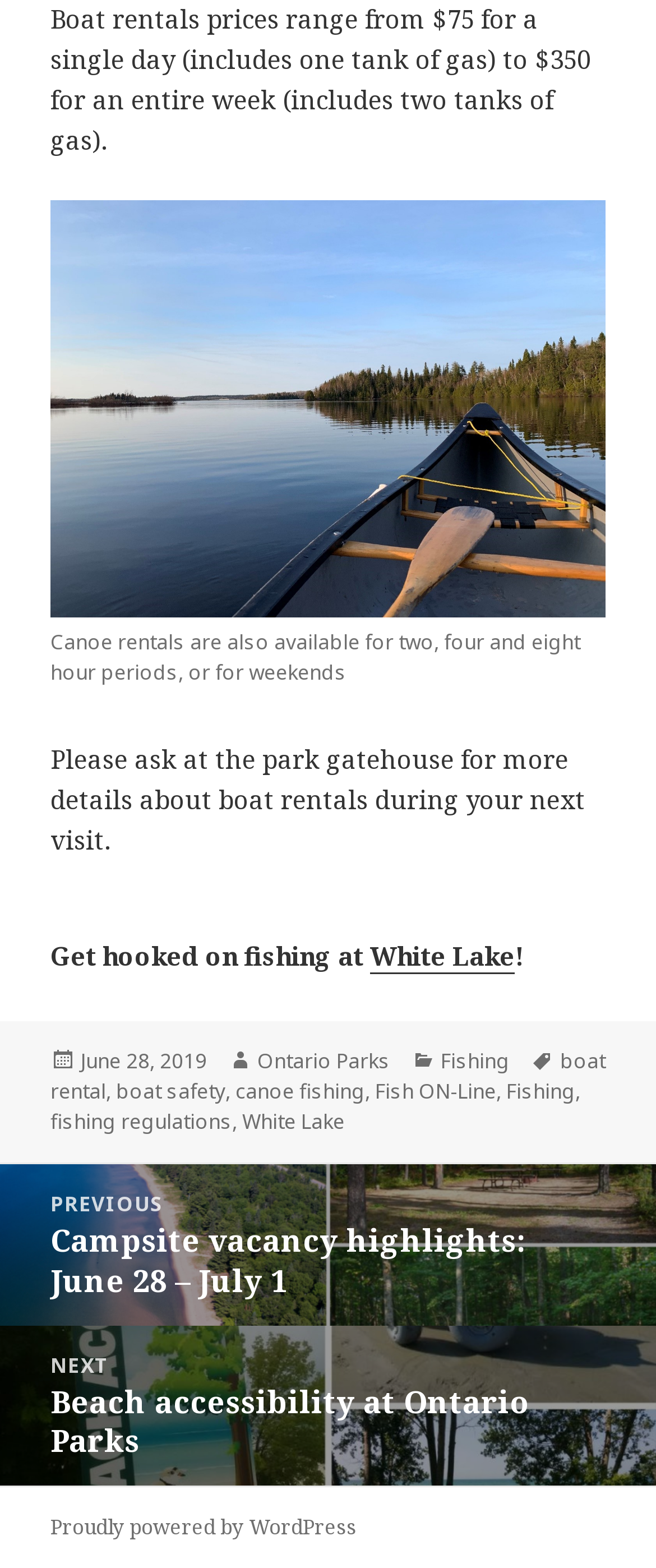Kindly determine the bounding box coordinates of the area that needs to be clicked to fulfill this instruction: "Read the post published on June 28, 2019".

[0.123, 0.667, 0.315, 0.686]